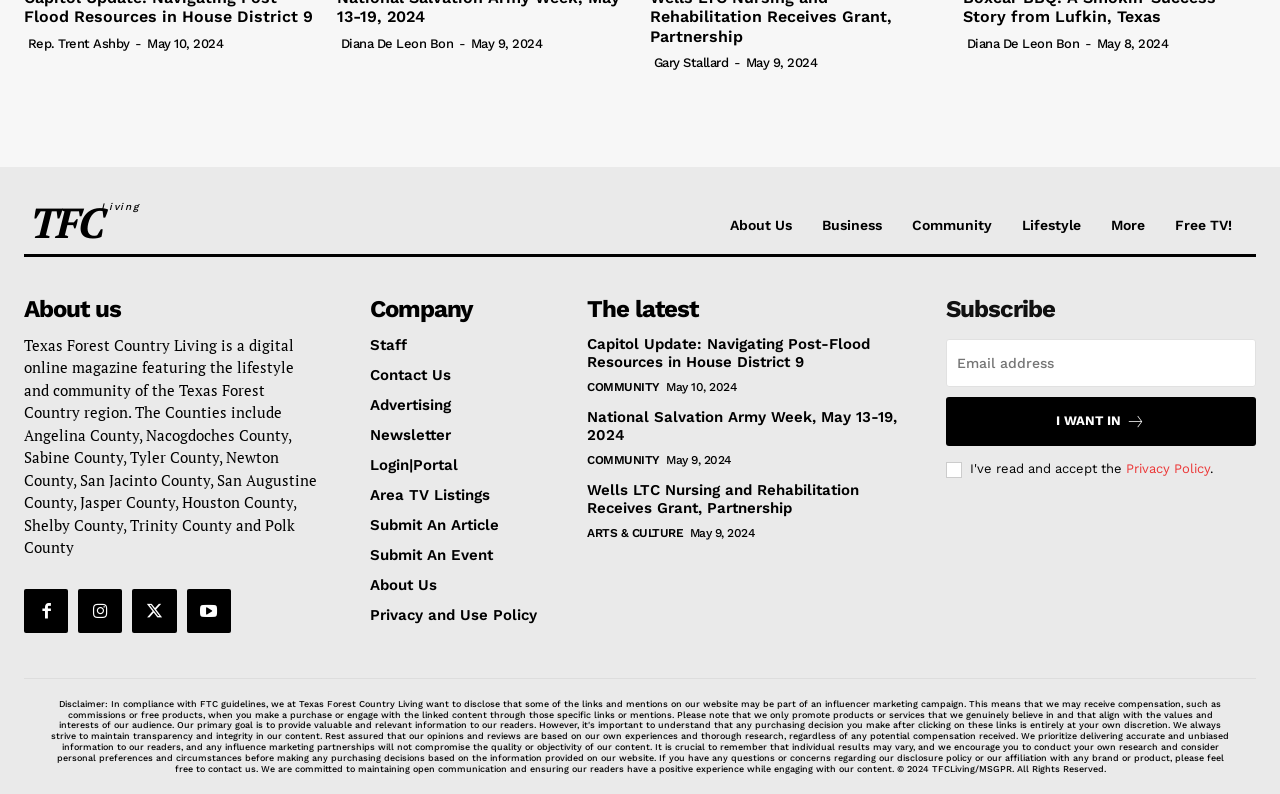Provide a short, one-word or phrase answer to the question below:
What is the purpose of the 'Subscribe' section?

To receive newsletter